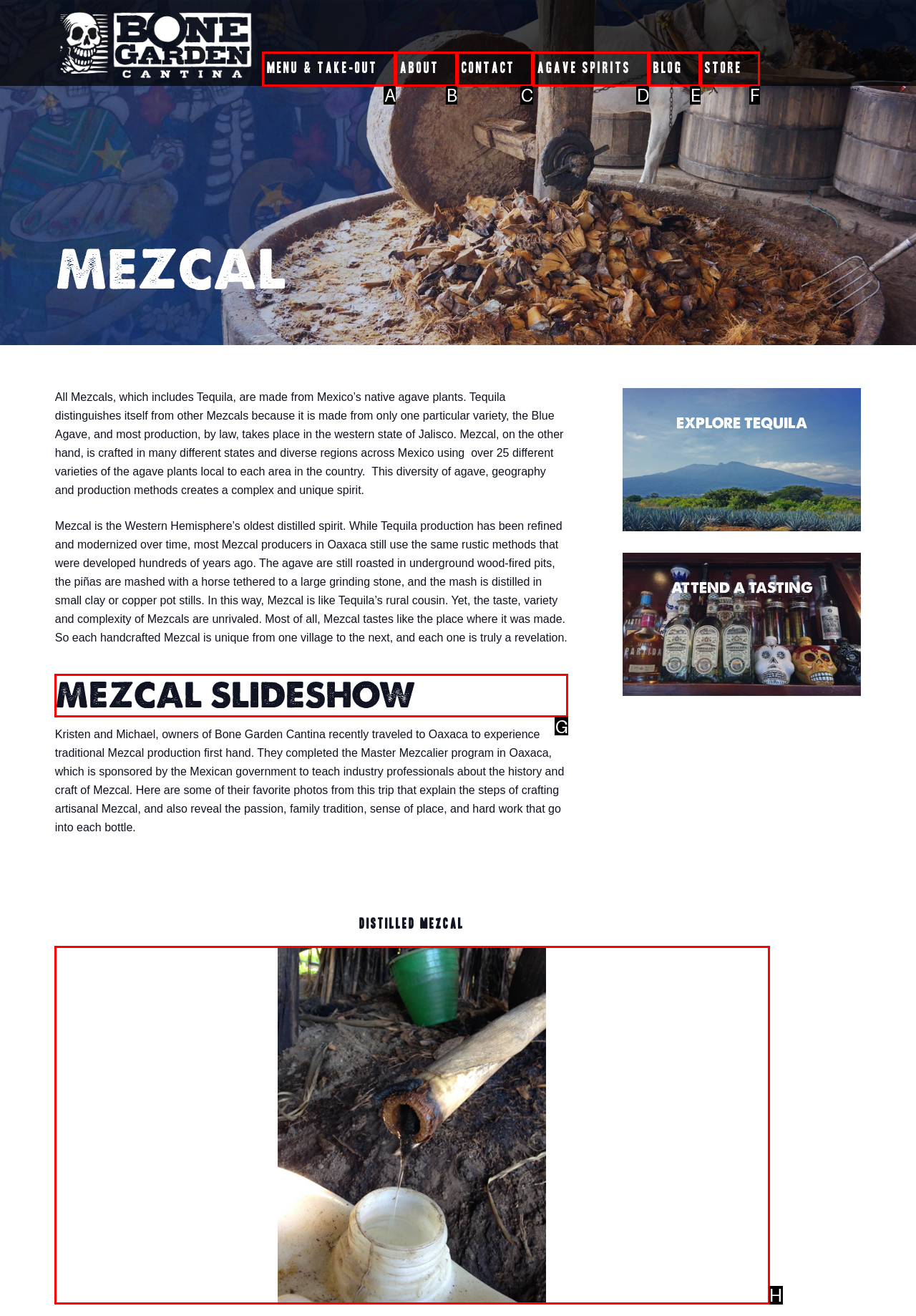Pick the option that should be clicked to perform the following task: Visit the Institute of Flight System Dynamics
Answer with the letter of the selected option from the available choices.

None